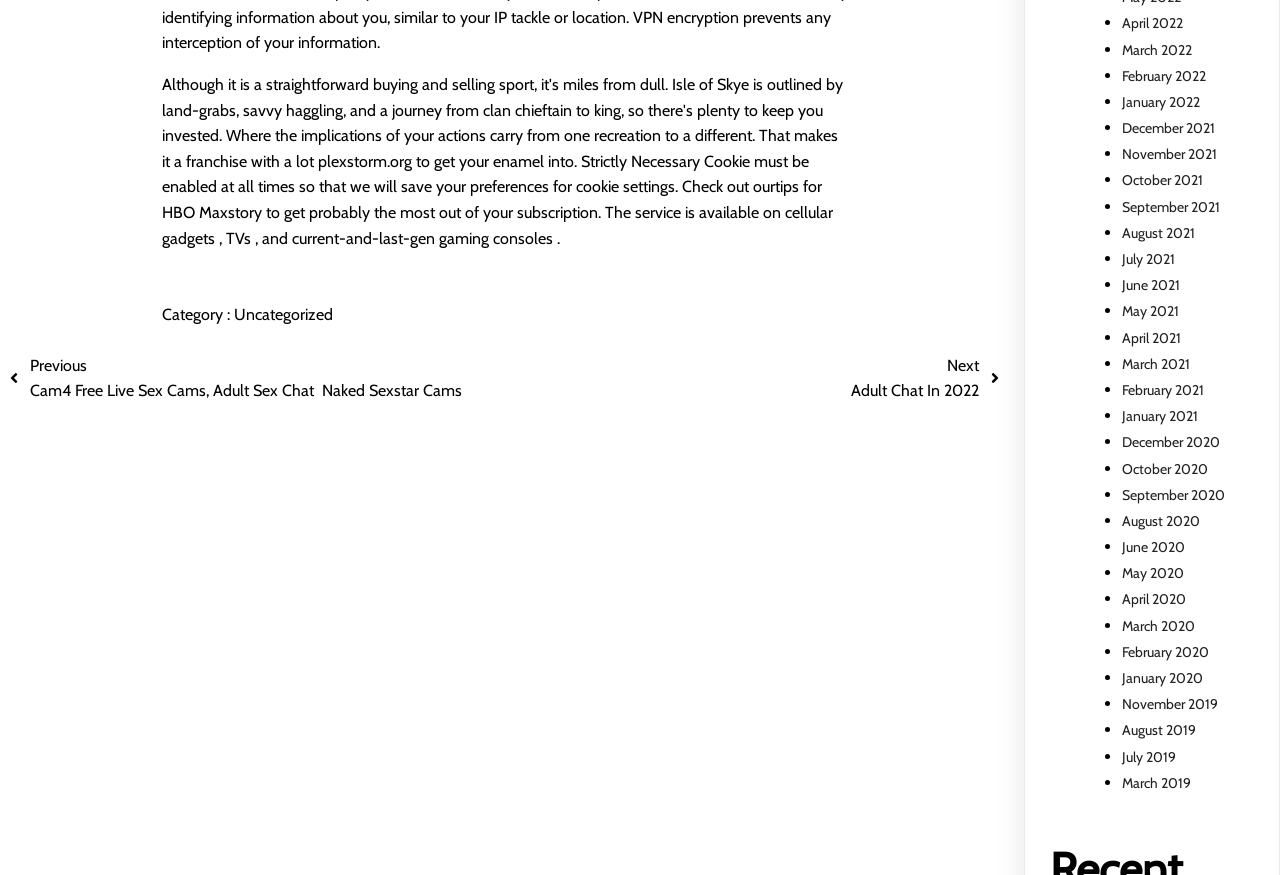Based on the image, please respond to the question with as much detail as possible:
What is the purpose of the 'Strictly Necessary Cookie'?

The purpose of the 'Strictly Necessary Cookie' can be found in the static text at the top of the webpage, which states that it must be enabled at all times so that the website will save the user's preferences for cookie settings.